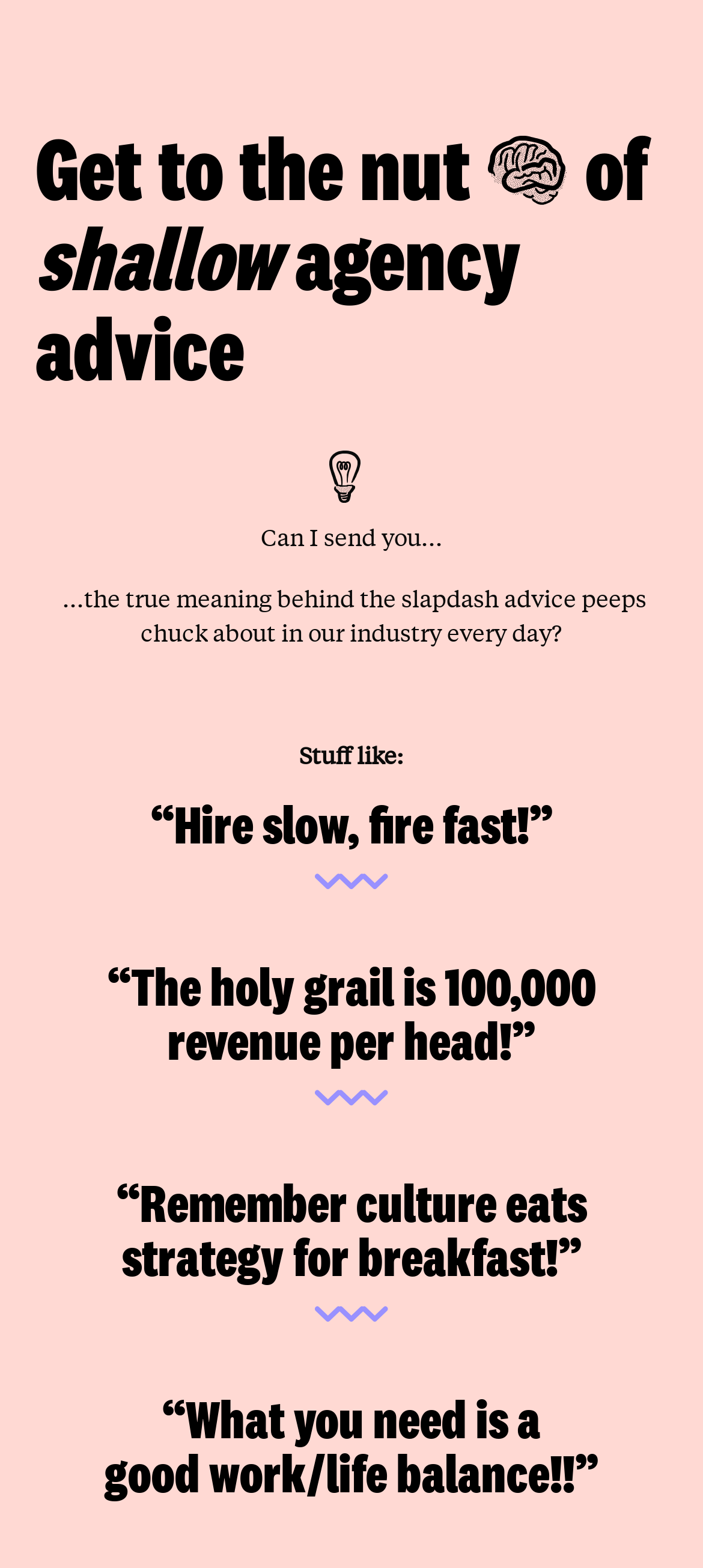How many pieces of advice are listed?
Please give a detailed and elaborate answer to the question.

By examining the webpage content, I count four pieces of advice listed, which are 'Hire slow, fire fast!', 'The holy grail is 100,000 revenue per head!', 'Remember culture eats strategy for breakfast!', and 'What you need is a good work/life balance!!'.